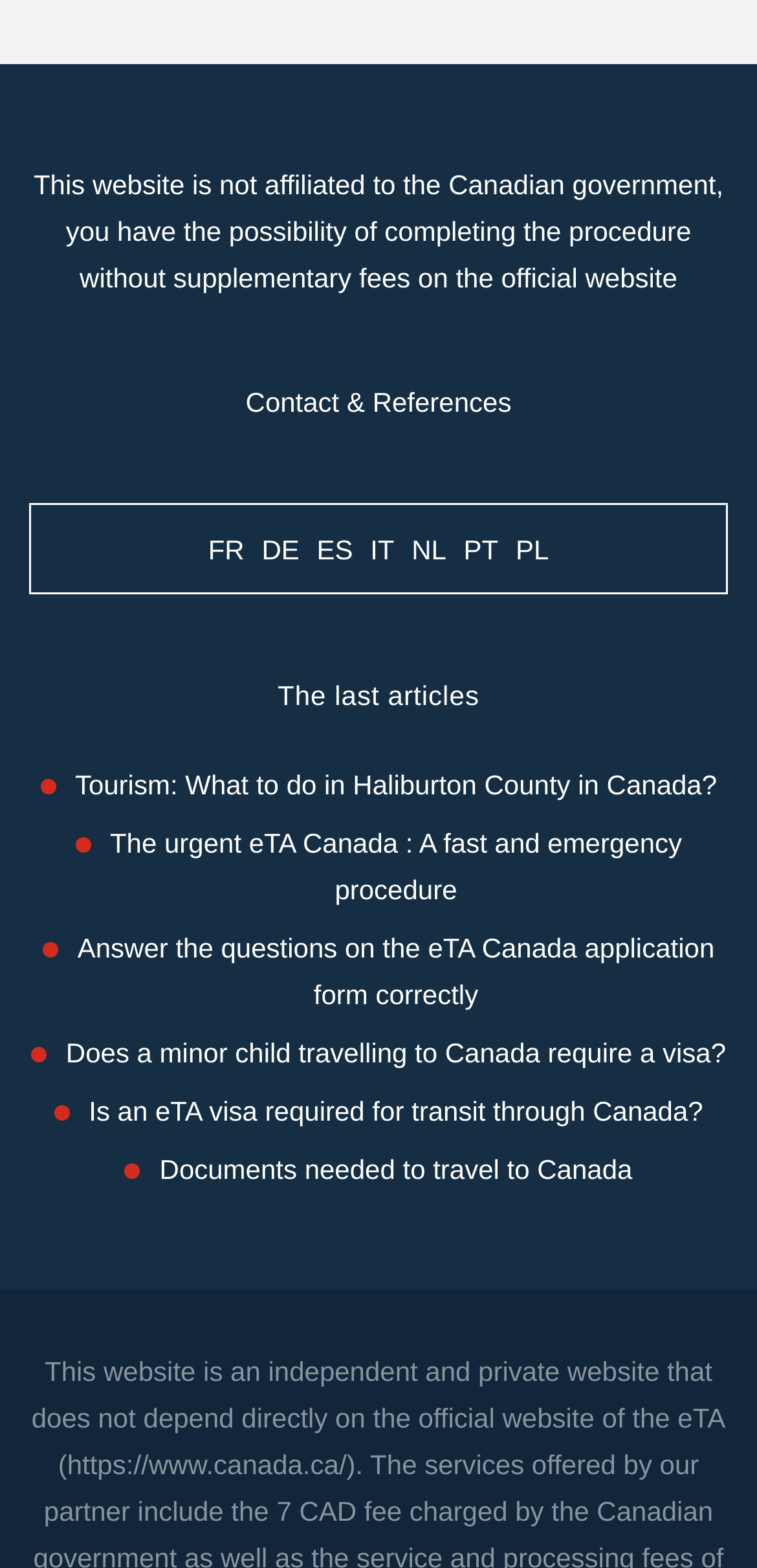Refer to the image and provide an in-depth answer to the question: 
What language options are available on this website?

The website provides links to switch the language to FR, DE, ES, IT, NL, PT, and PL, indicating that the content is available in multiple languages.